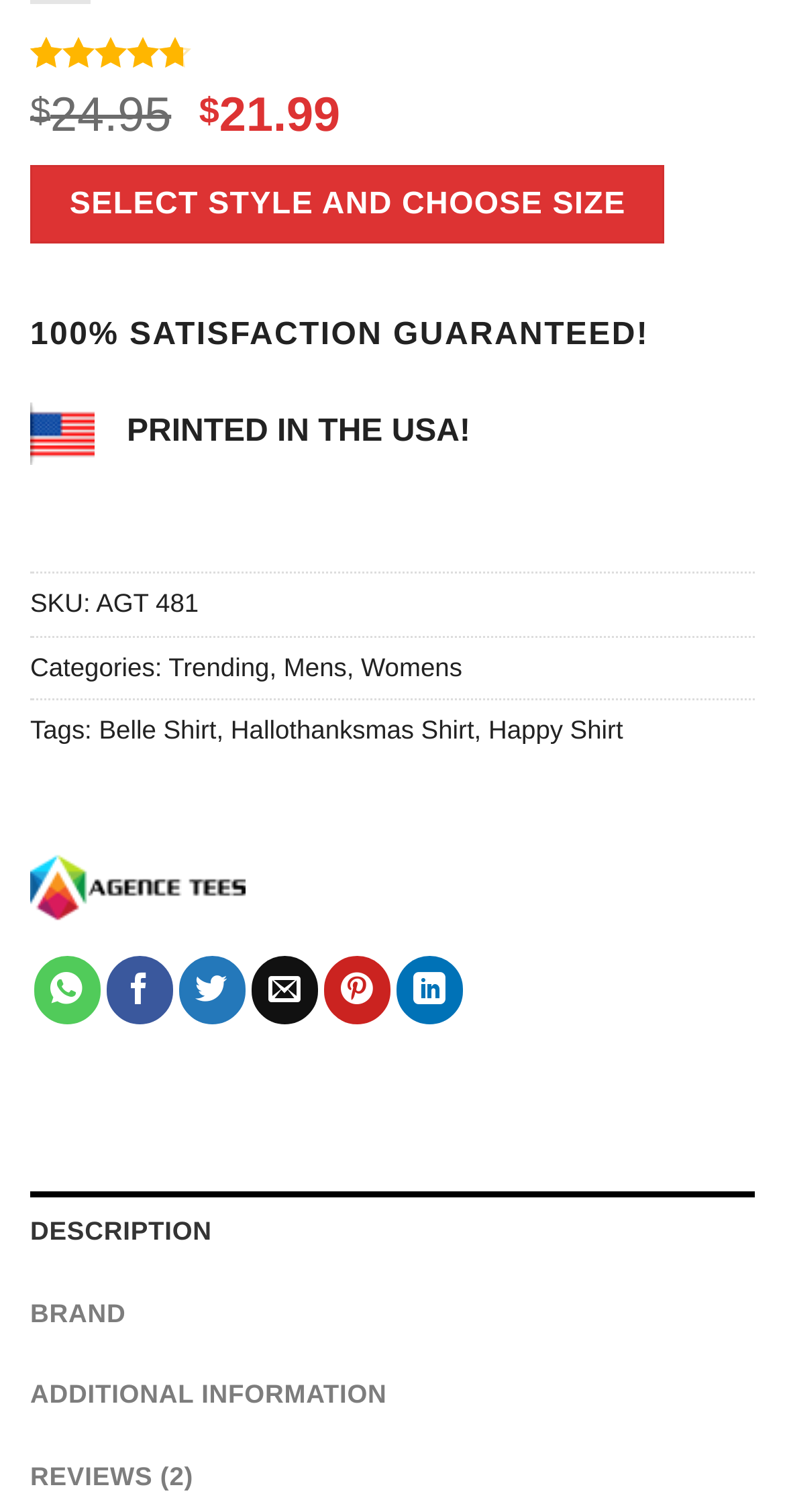What is the brand of the product?
Please answer the question with a detailed and comprehensive explanation.

I found the brand information in the bottom section of the webpage, where it displays 'agencetees' as a link with a corresponding image. This suggests that the brand of the product is agencetees.